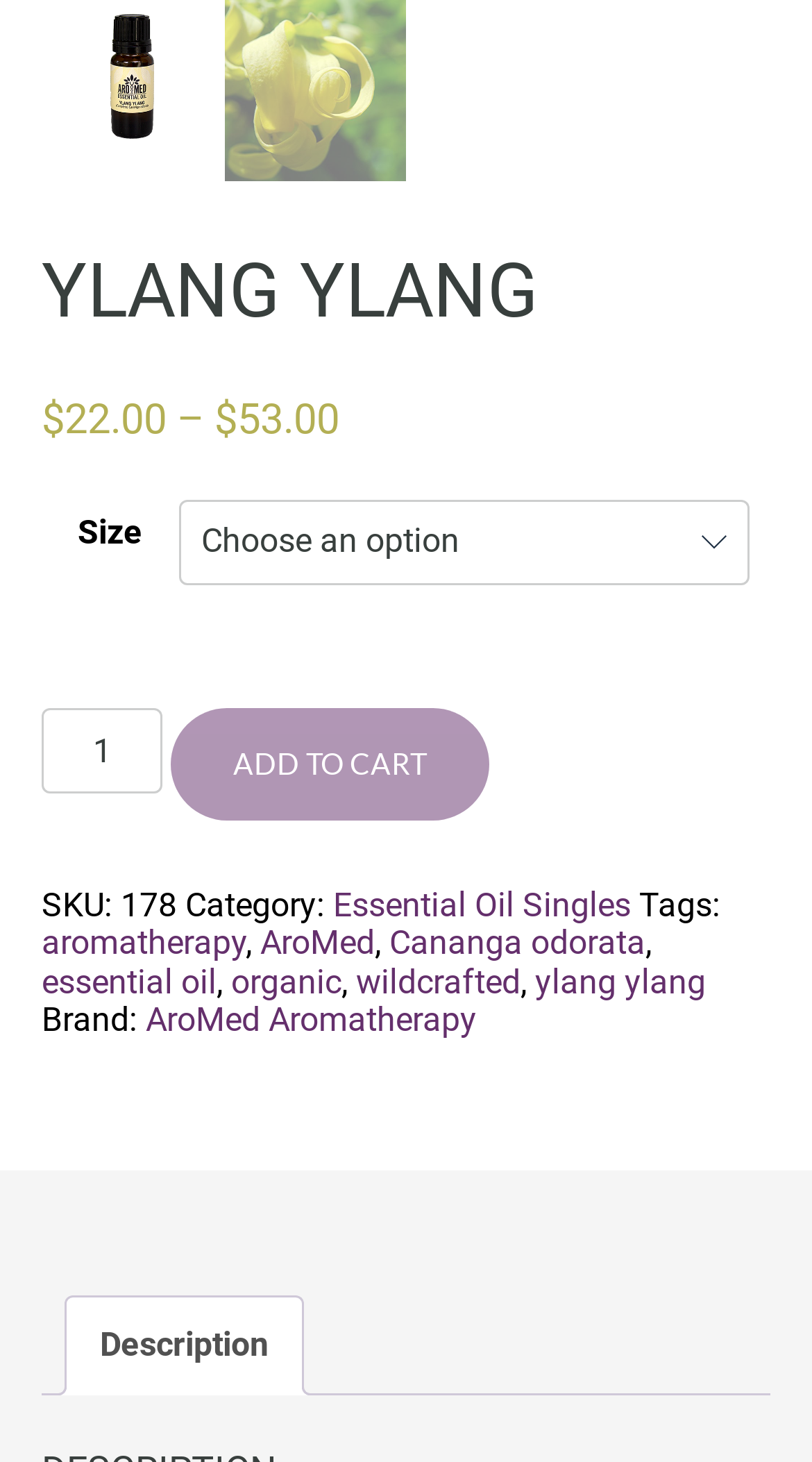What category does Ylang Ylang belong to?
Using the image, elaborate on the answer with as much detail as possible.

The category can be found by looking at the link element with ID 423, which displays the text 'Essential Oil Singles' and is located near the StaticText element with ID 422, which displays the text 'Category:'.